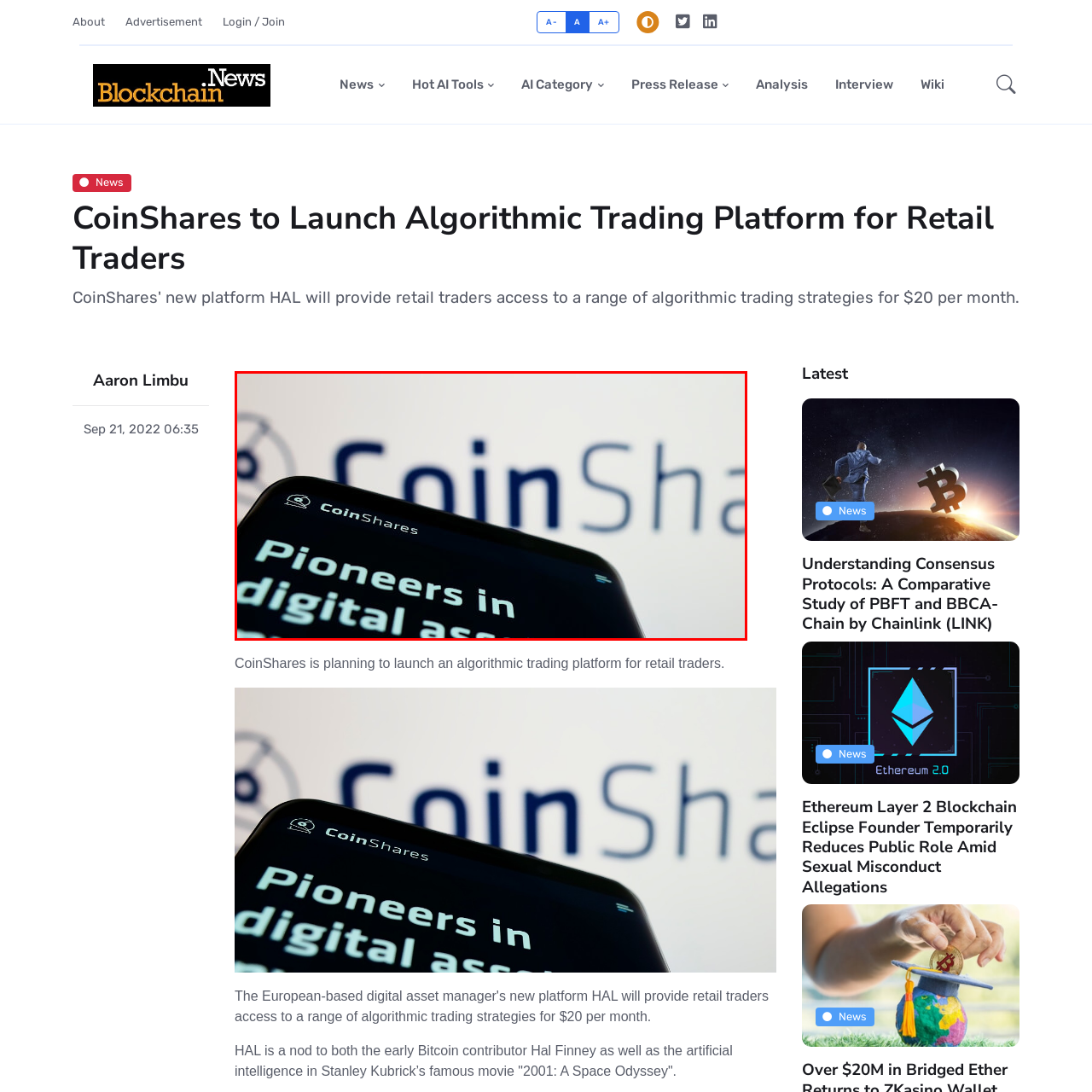Examine the area surrounded by the red box and describe it in detail.

The image captures a close-up view of a smartphone displaying the logo and branding of CoinShares, a prominent player in the digital asset market. The screen prominently features the text "Pioneers in digital assets" along with the CoinShares logo. In the background, the CoinShares name is displayed in a large, bold font, emphasizing the company's identity. This visual representation highlights CoinShares' commitment to innovation and leadership within the cryptocurrency and digital finance sectors. The modern design suggests a focus on technology and user engagement, indicative of the company's mission to connect retail traders with algorithmic trading opportunities.